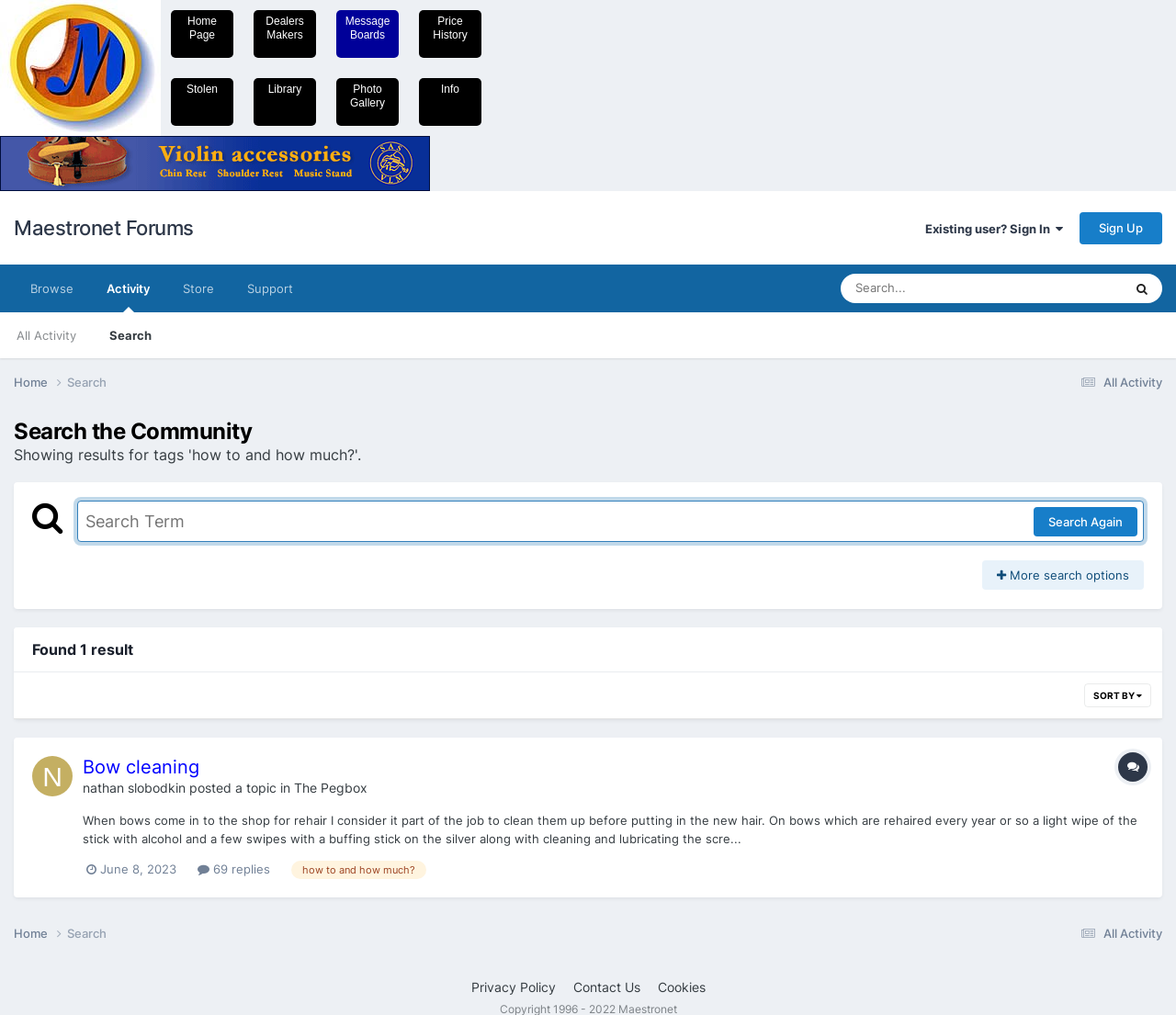Indicate the bounding box coordinates of the element that needs to be clicked to satisfy the following instruction: "Sign in to the forum". The coordinates should be four float numbers between 0 and 1, i.e., [left, top, right, bottom].

[0.787, 0.218, 0.904, 0.232]